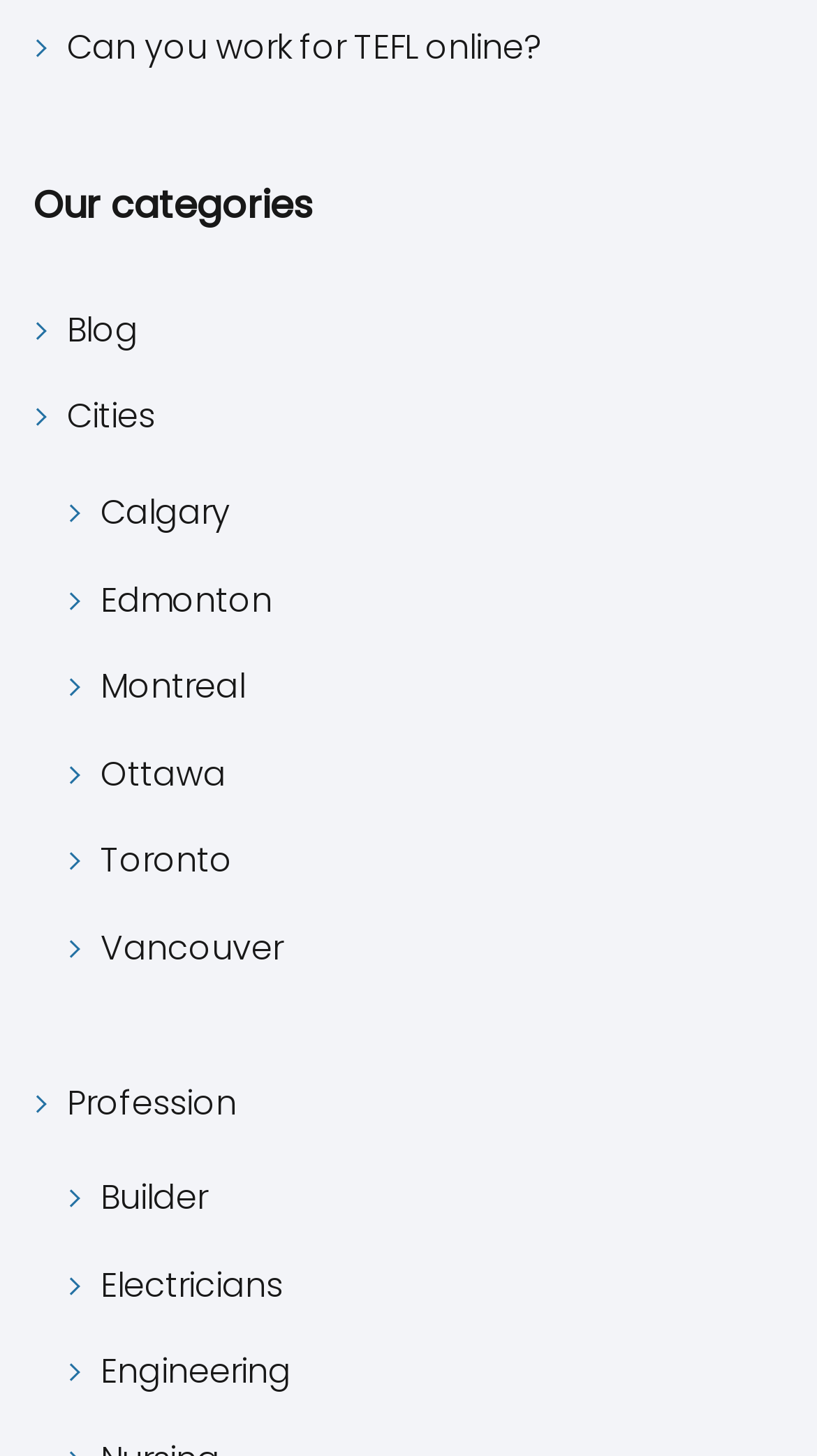Please identify the bounding box coordinates of the region to click in order to complete the task: "Explore 'Calgary' city". The coordinates must be four float numbers between 0 and 1, specified as [left, top, right, bottom].

[0.123, 0.334, 0.282, 0.371]